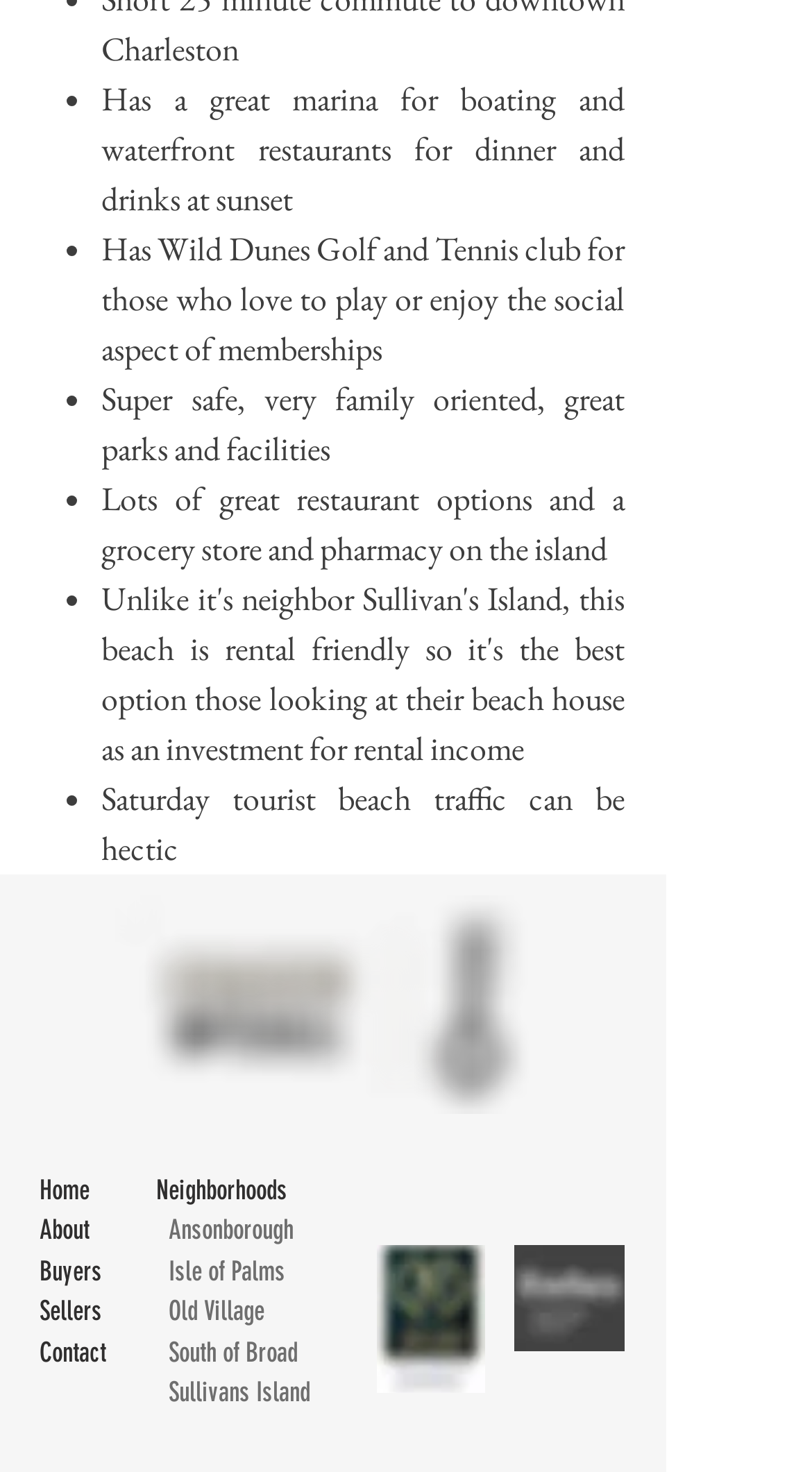Using the image as a reference, answer the following question in as much detail as possible:
How many neighborhoods are listed on this webpage?

By examining the links under the 'Neighborhoods' heading, I count five specific neighborhoods mentioned: Ansonborough, Isle of Palms, Old Village, South of Broad, and Sullivans Island.